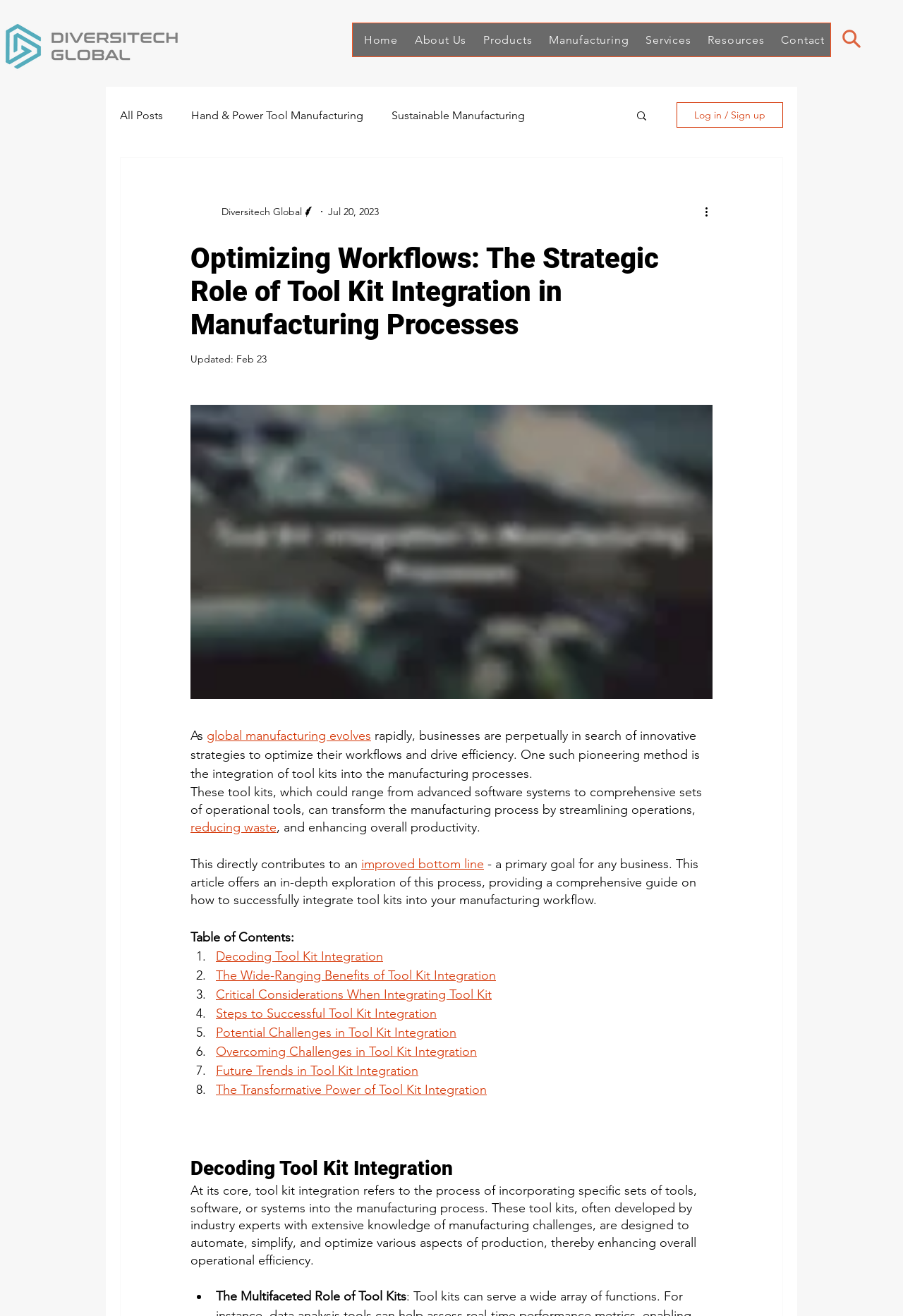Please find the bounding box coordinates of the element that you should click to achieve the following instruction: "Search for something". The coordinates should be presented as four float numbers between 0 and 1: [left, top, right, bottom].

[0.924, 0.017, 0.961, 0.042]